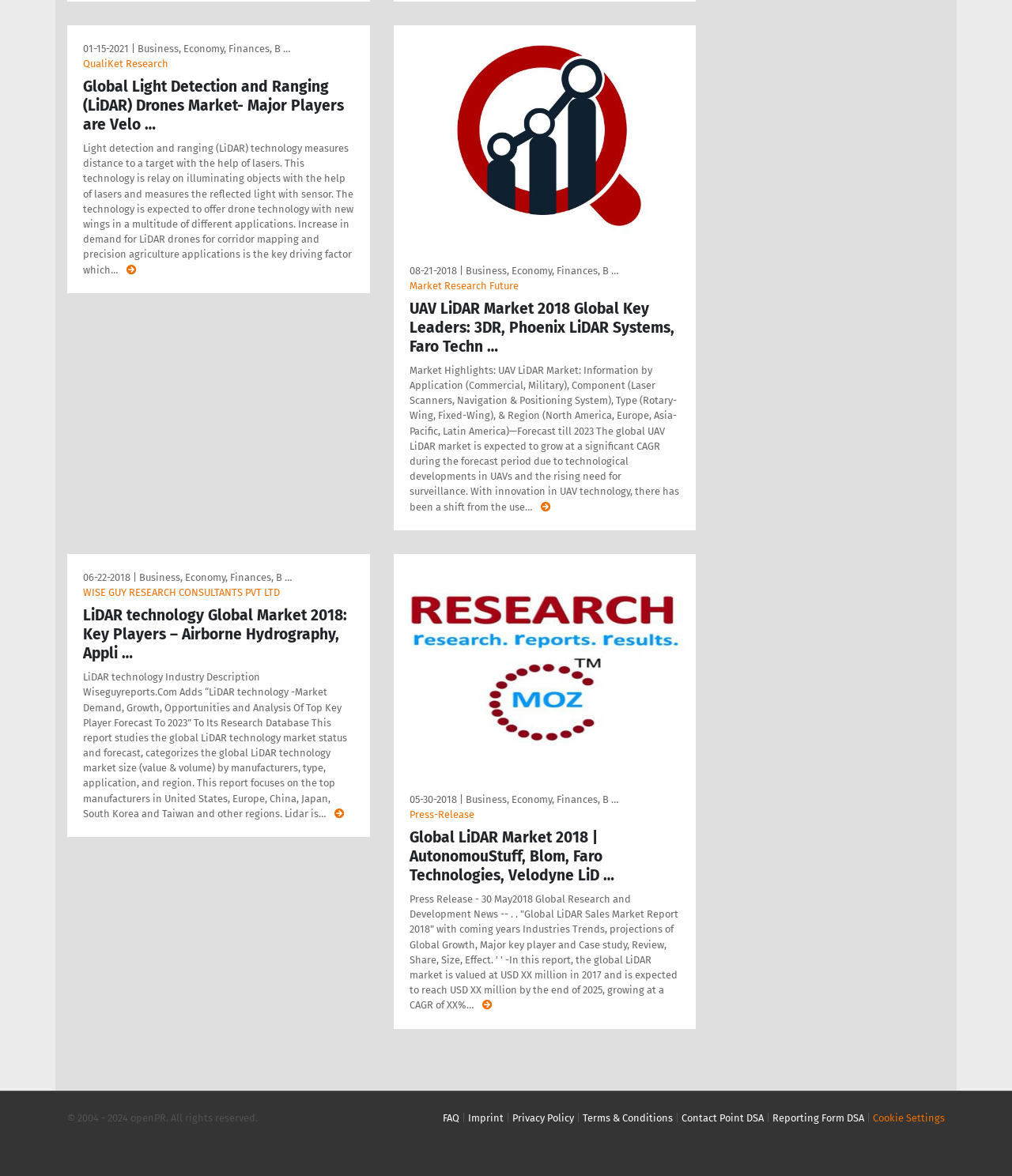Locate the bounding box coordinates of the clickable region necessary to complete the following instruction: "Read about Global Light Detection and Ranging (LiDAR) Drones Market". Provide the coordinates in the format of four float numbers between 0 and 1, i.e., [left, top, right, bottom].

[0.082, 0.066, 0.35, 0.114]